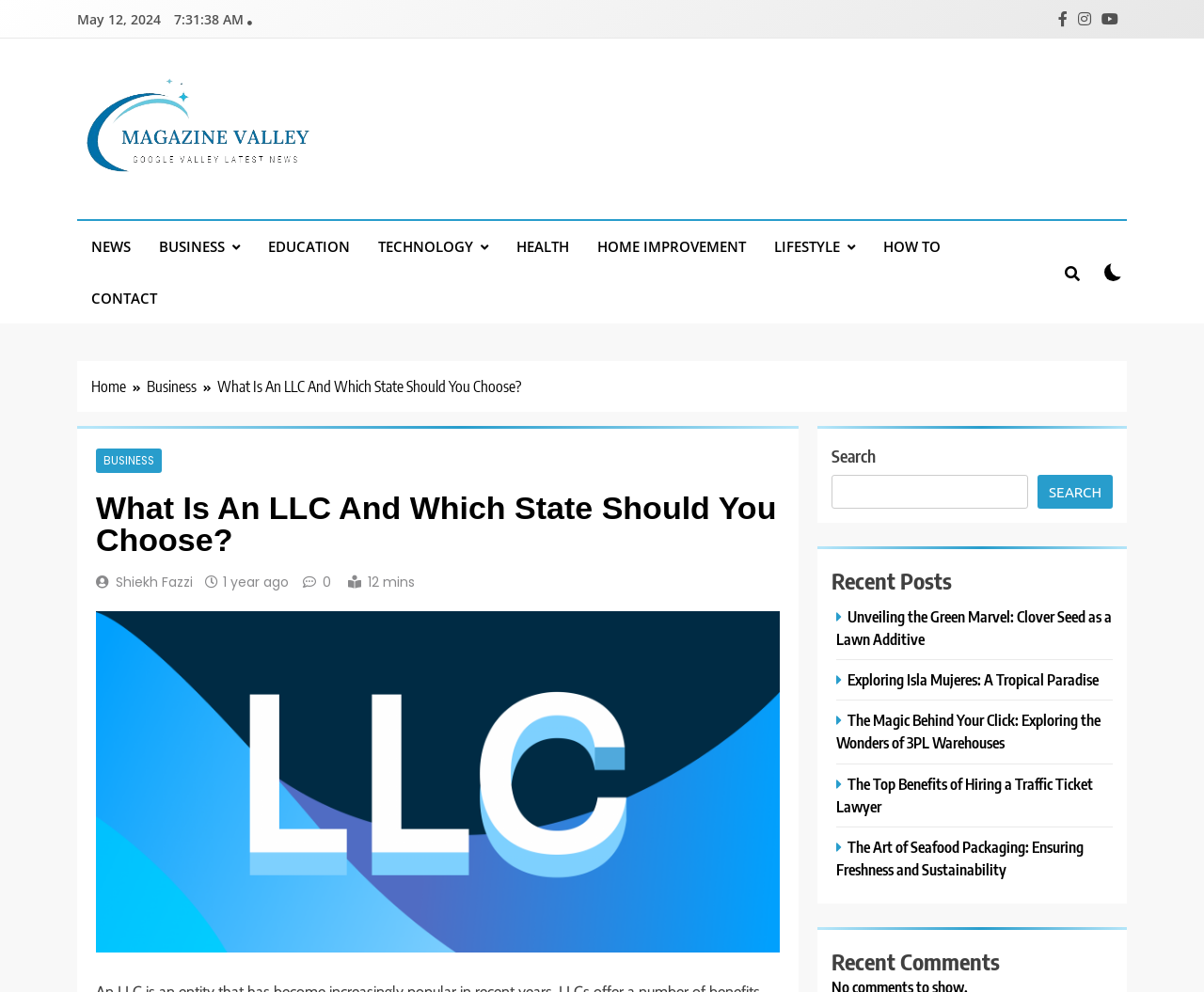Specify the bounding box coordinates of the area to click in order to execute this command: 'Visit the BUSINESS page'. The coordinates should consist of four float numbers ranging from 0 to 1, and should be formatted as [left, top, right, bottom].

[0.12, 0.223, 0.211, 0.275]